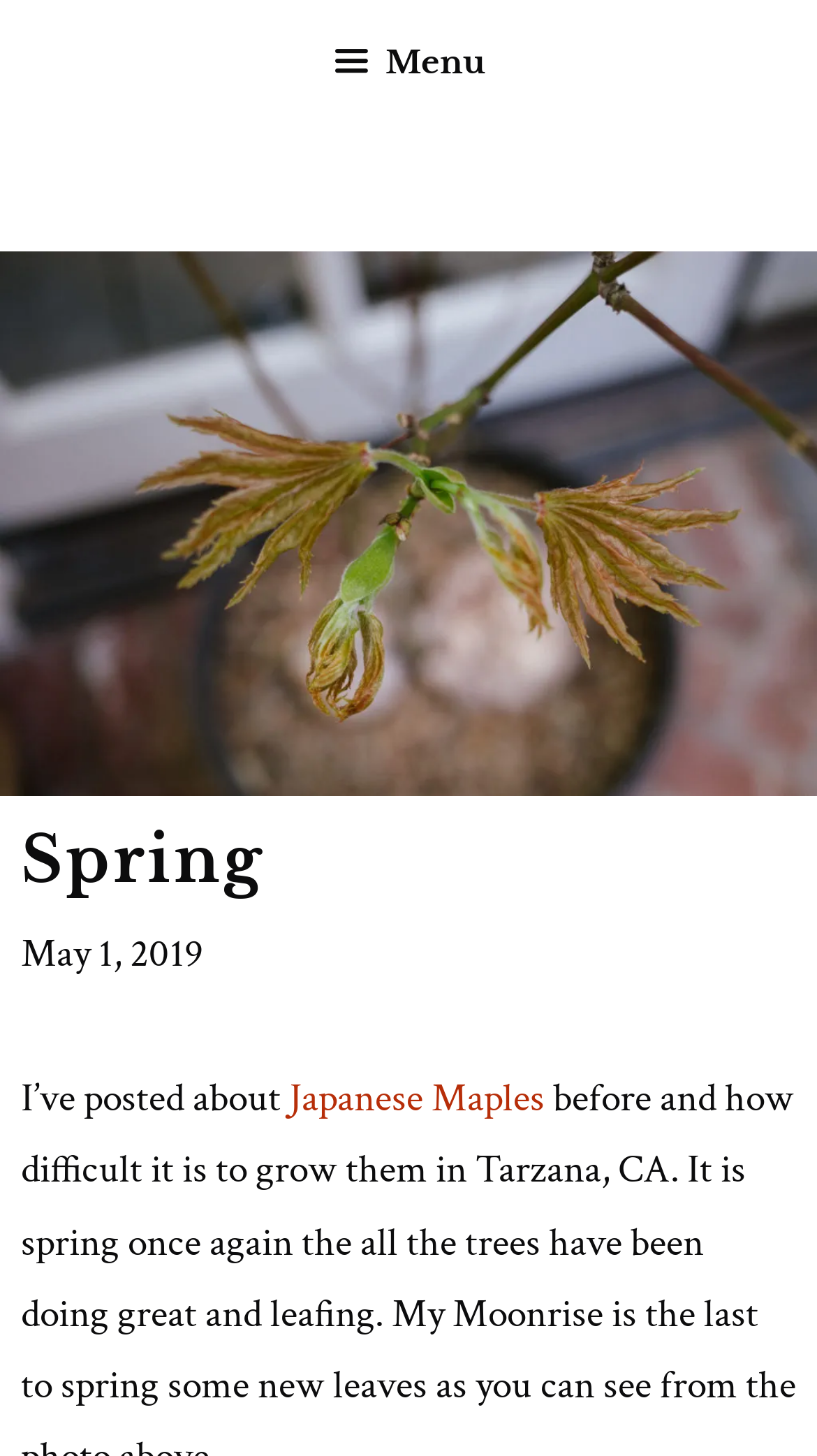Give a one-word or short phrase answer to this question: 
What is the date of the article?

May 1, 2019